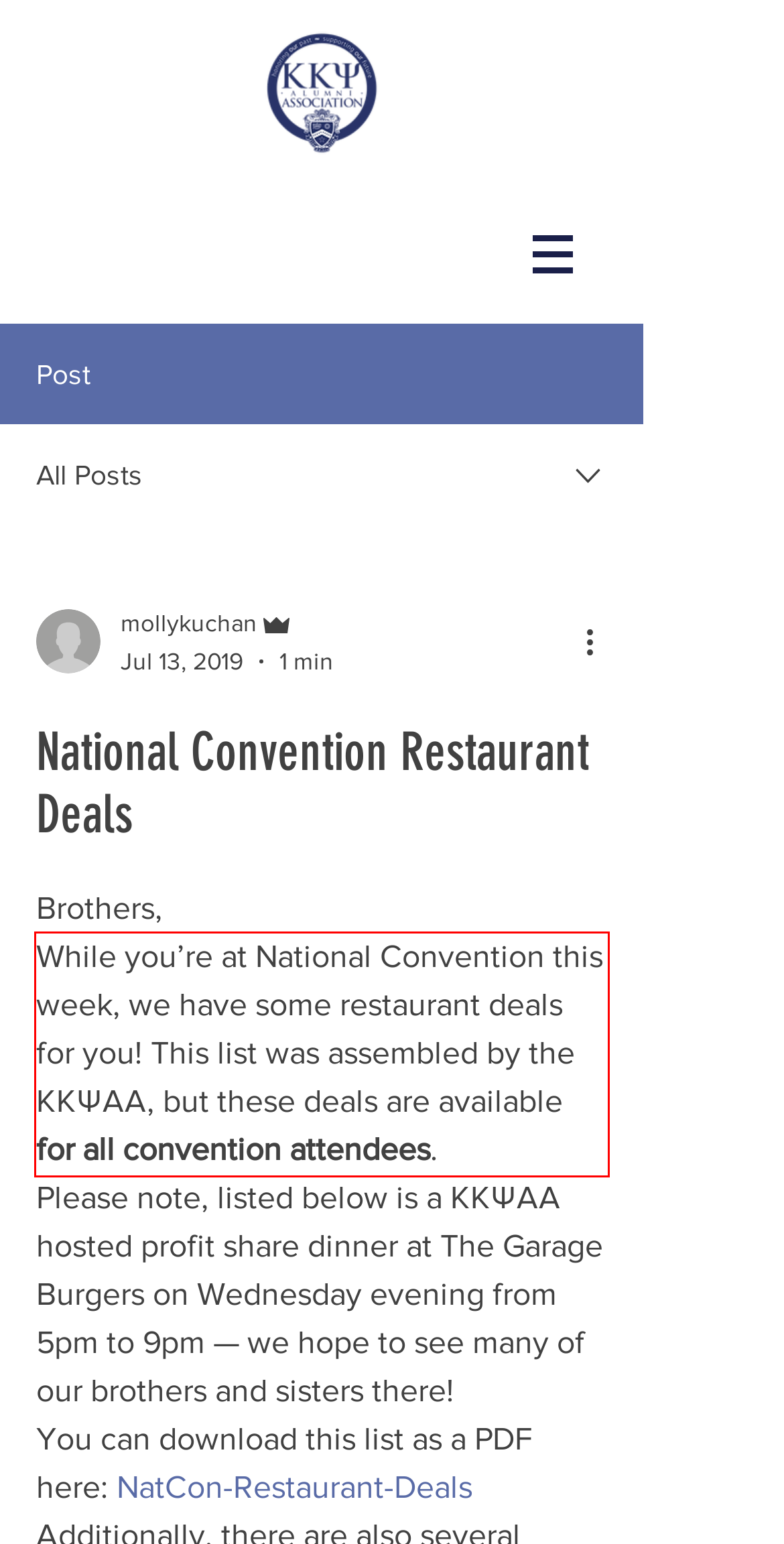You are provided with a screenshot of a webpage that includes a UI element enclosed in a red rectangle. Extract the text content inside this red rectangle.

While you’re at National Convention this week, we have some restaurant deals for you! This list was assembled by the KKΨAA, but these deals are available for all convention attendees.